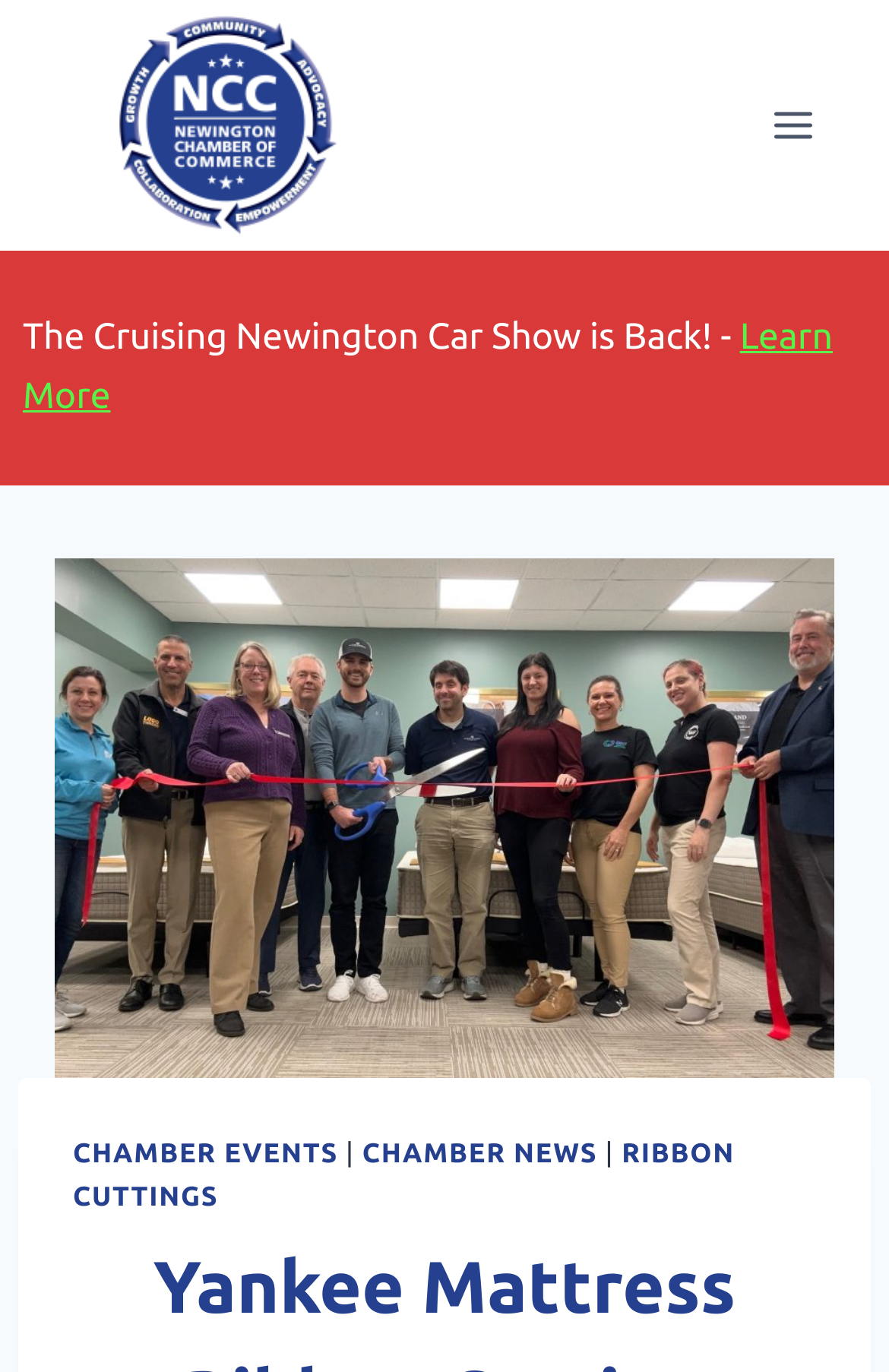What is the purpose of the 'Learn More' link?
Look at the webpage screenshot and answer the question with a detailed explanation.

The 'Learn More' link is likely to provide more information about the event mentioned in the static text, which is 'The Cruising Newington Car Show'.